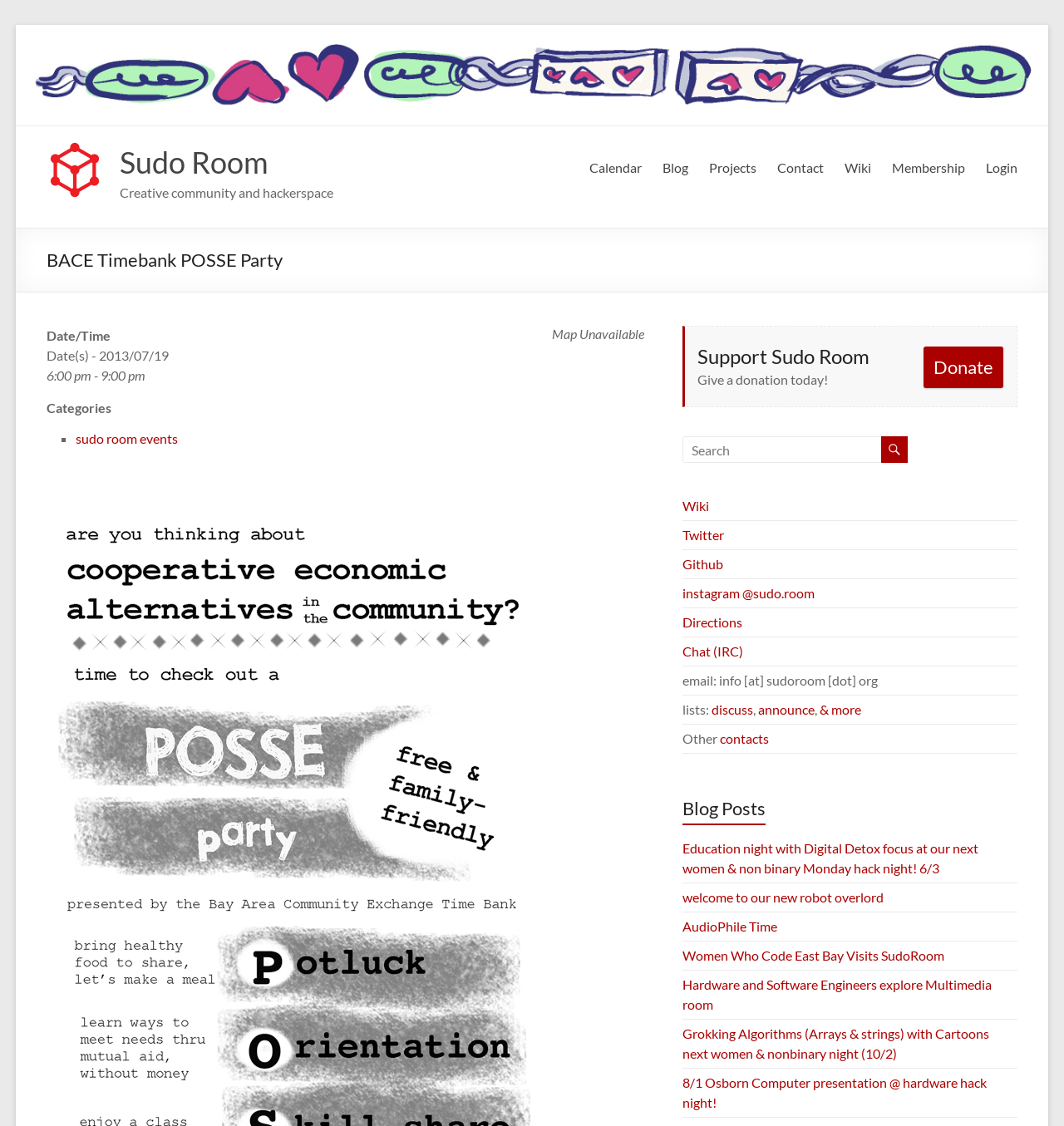What is the purpose of the textbox?
Based on the image, provide your answer in one word or phrase.

Search